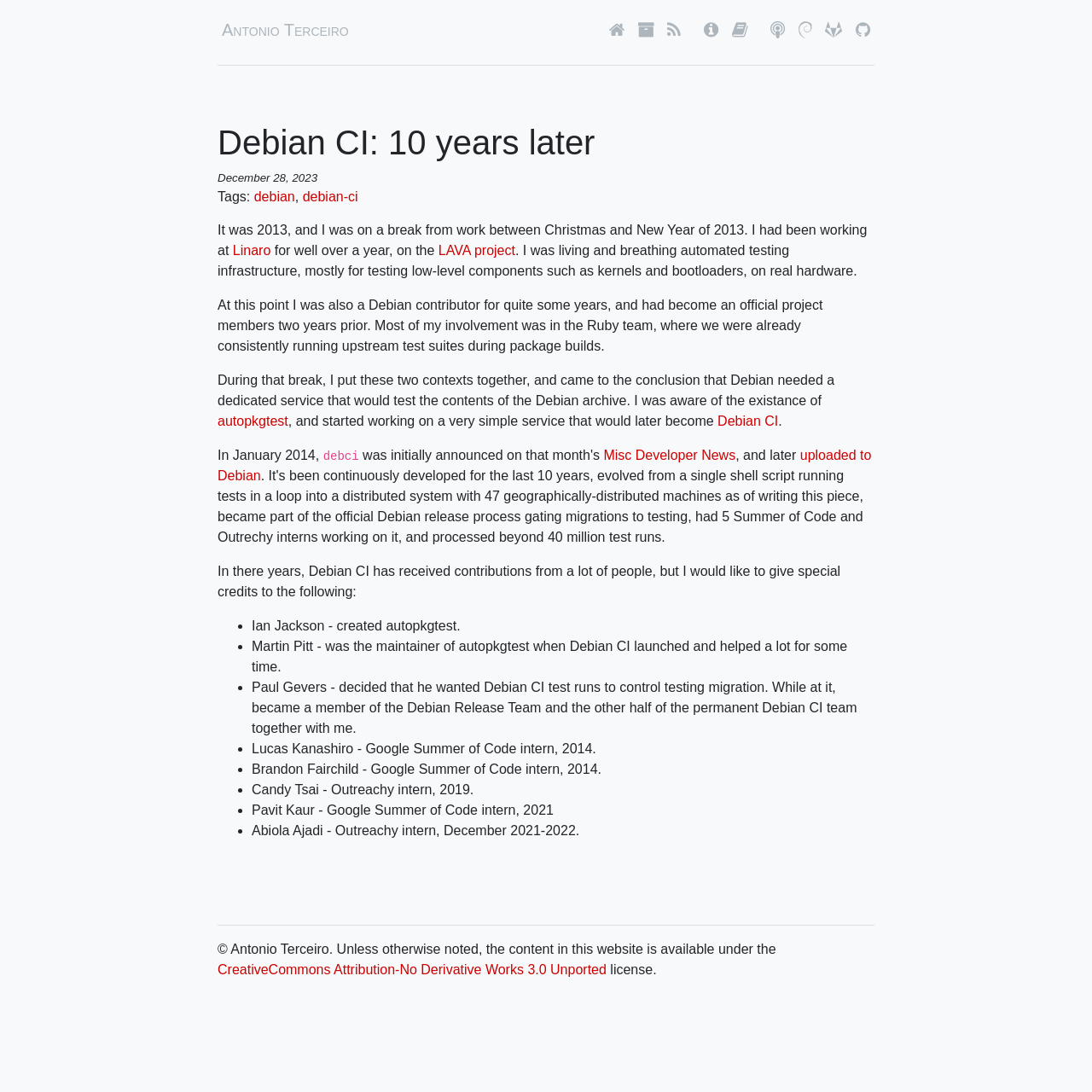Please determine the heading text of this webpage.

Debian CI: 10 years later